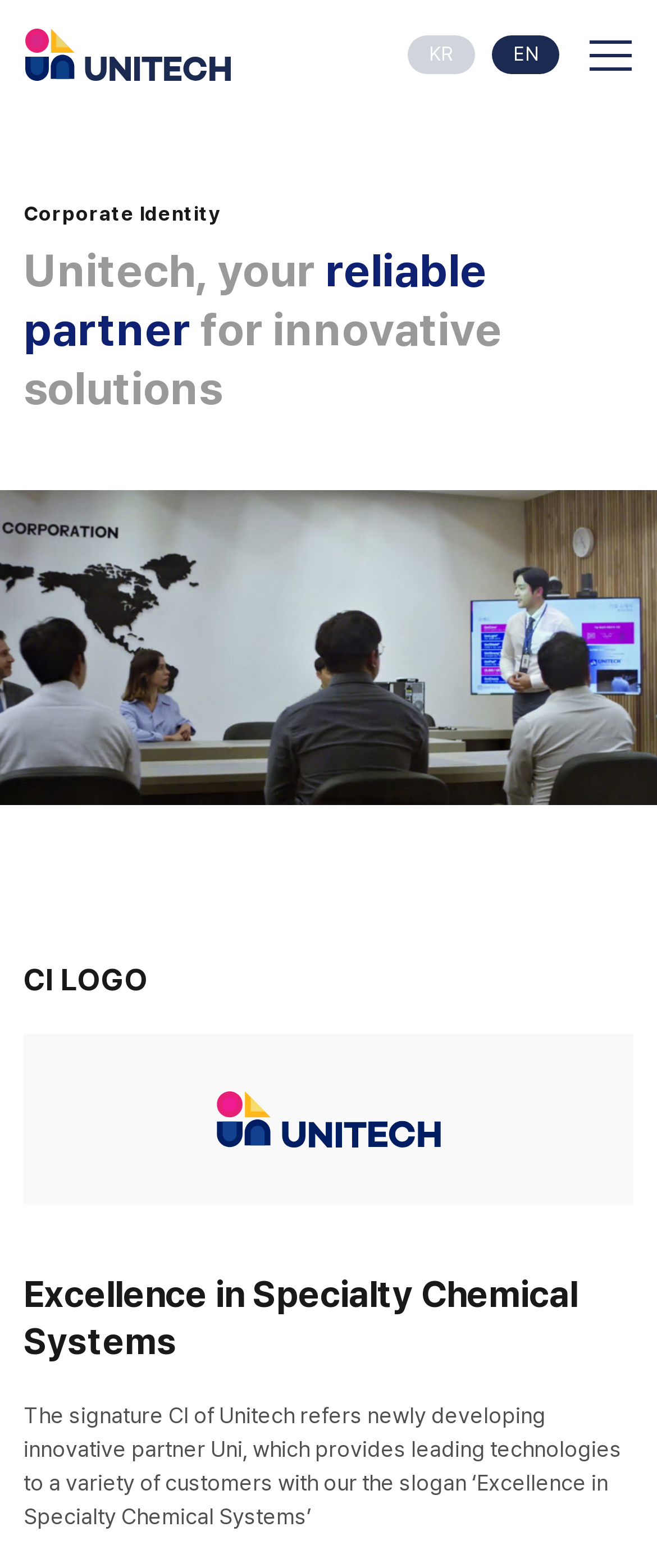What is the name of the reliable partner?
Please ensure your answer is as detailed and informative as possible.

I found a StaticText element with the text 'Unitech, your reliable partner' which suggests that Unitech is the reliable partner.